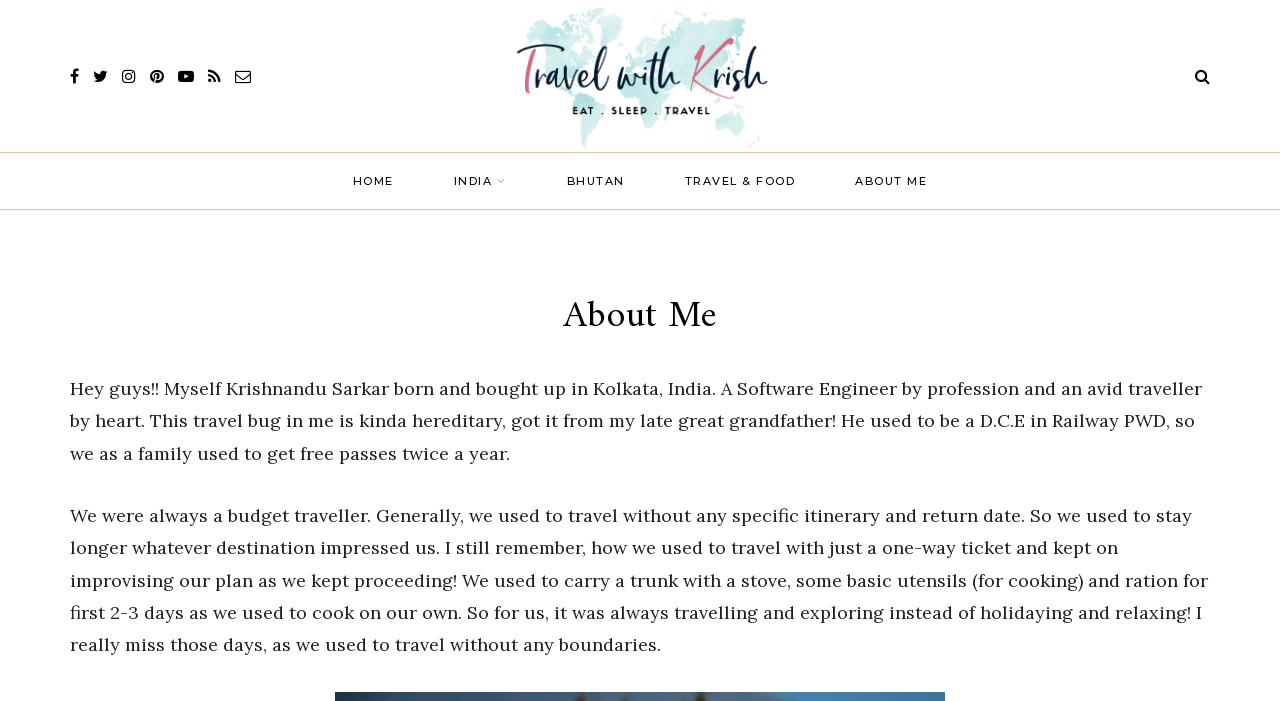Provide the bounding box coordinates of the HTML element described by the text: "Healthy Parks Healthy People".

None